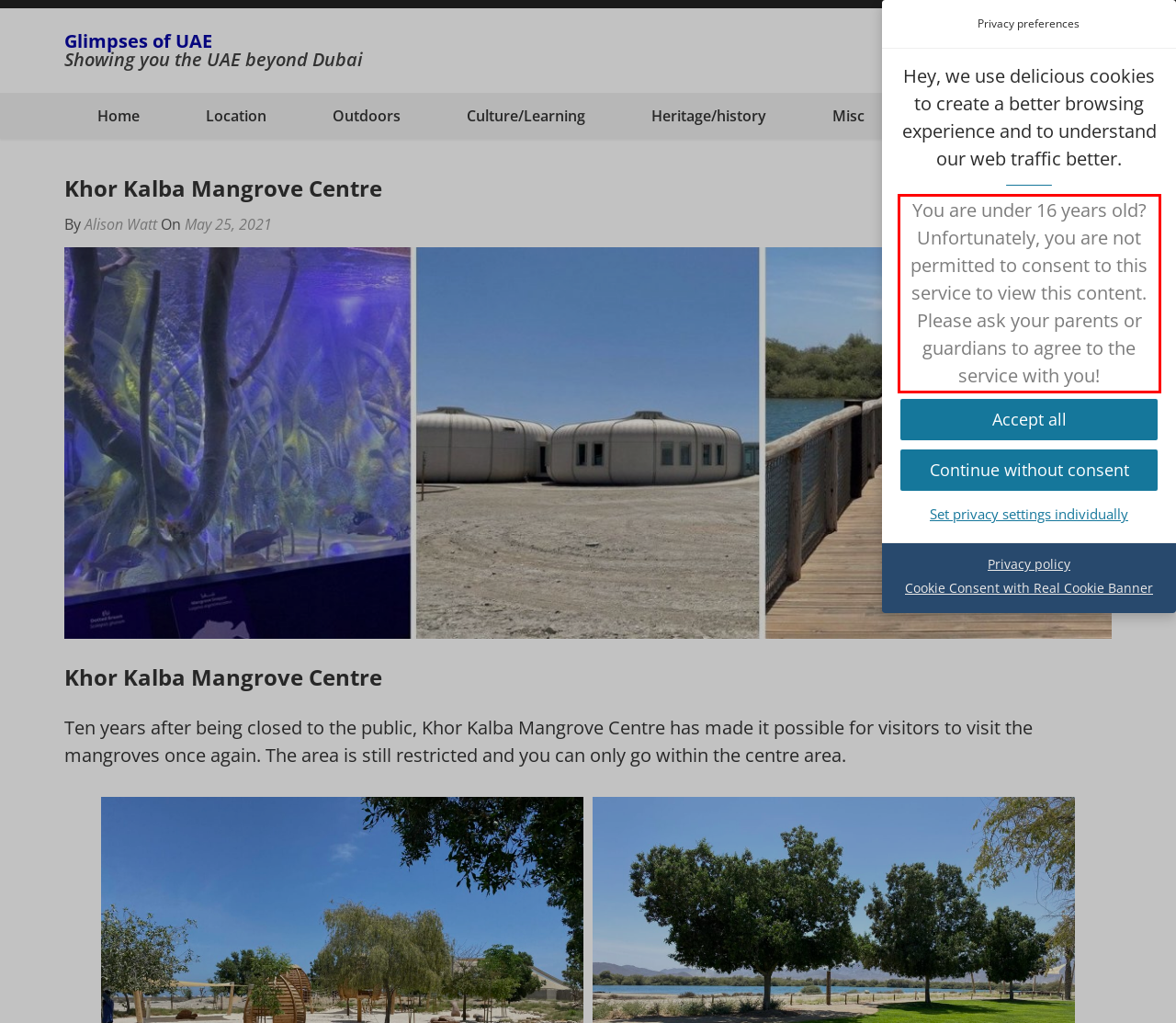You have a screenshot with a red rectangle around a UI element. Recognize and extract the text within this red bounding box using OCR.

You are under 16 years old? Unfortunately, you are not permitted to consent to this service to view this content. Please ask your parents or guardians to agree to the service with you!